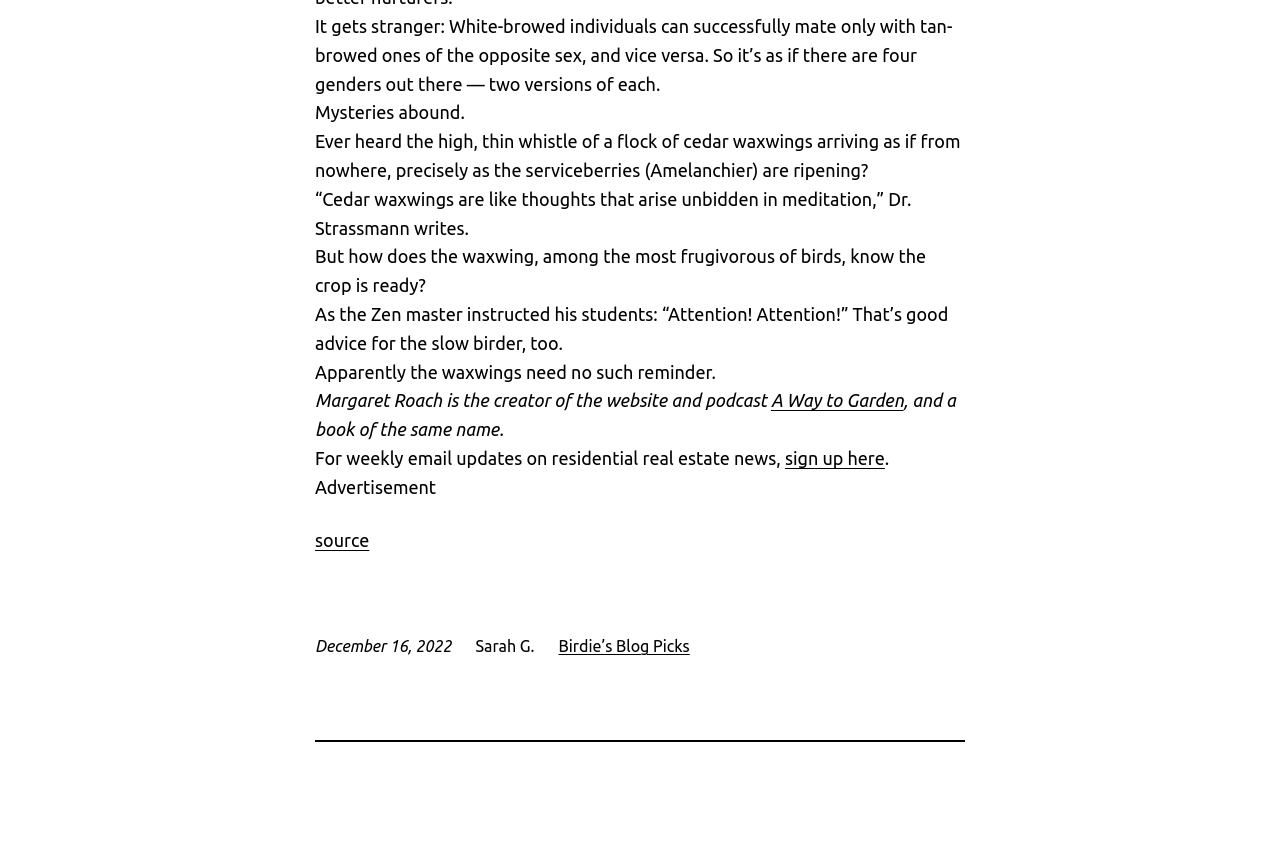What is the purpose of the link 'sign up here'?
Refer to the screenshot and answer in one word or phrase.

Weekly email updates